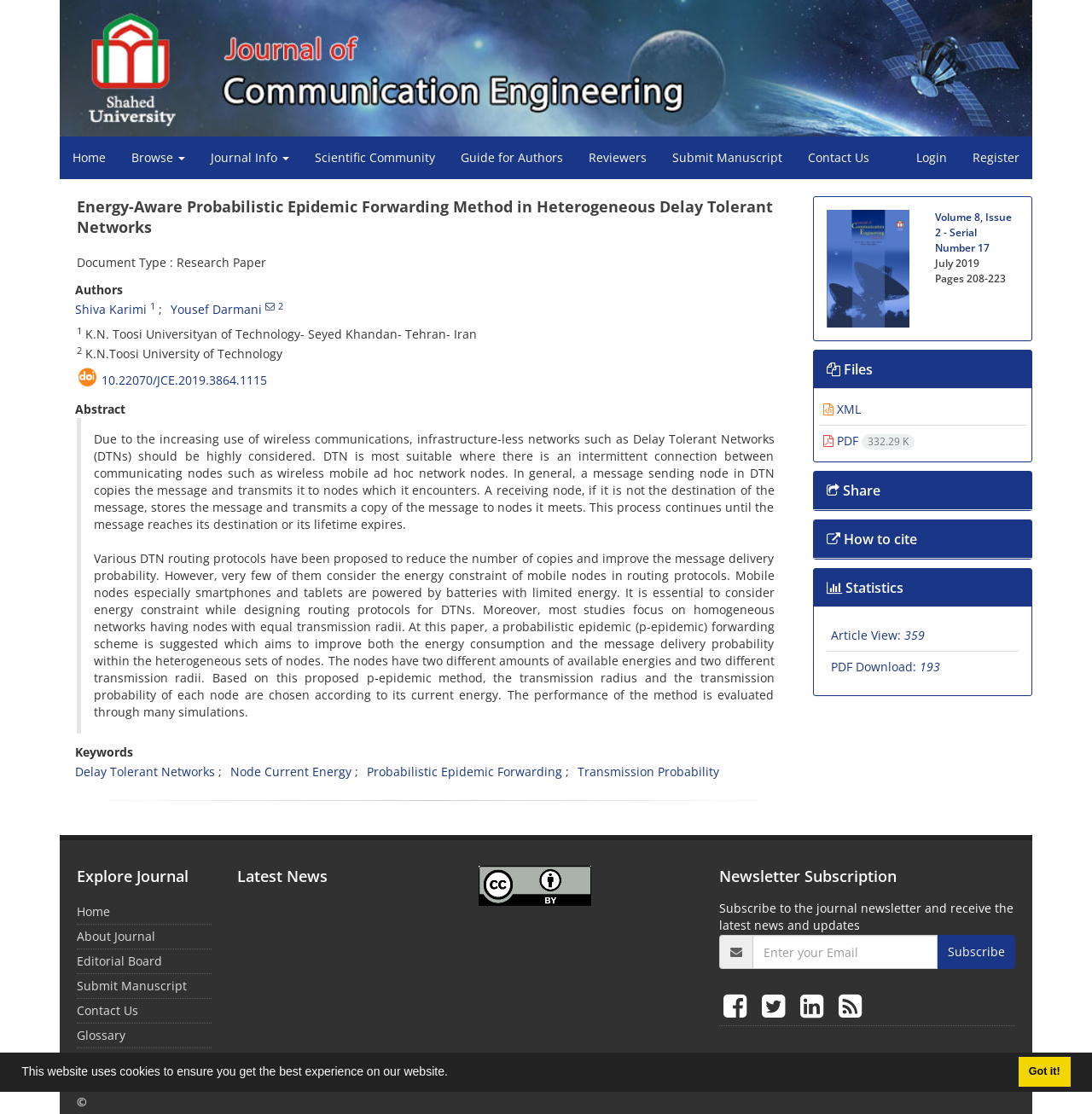Determine the bounding box coordinates of the region I should click to achieve the following instruction: "View the 'Abstract' section". Ensure the bounding box coordinates are four float numbers between 0 and 1, i.e., [left, top, right, bottom].

[0.069, 0.36, 0.115, 0.374]